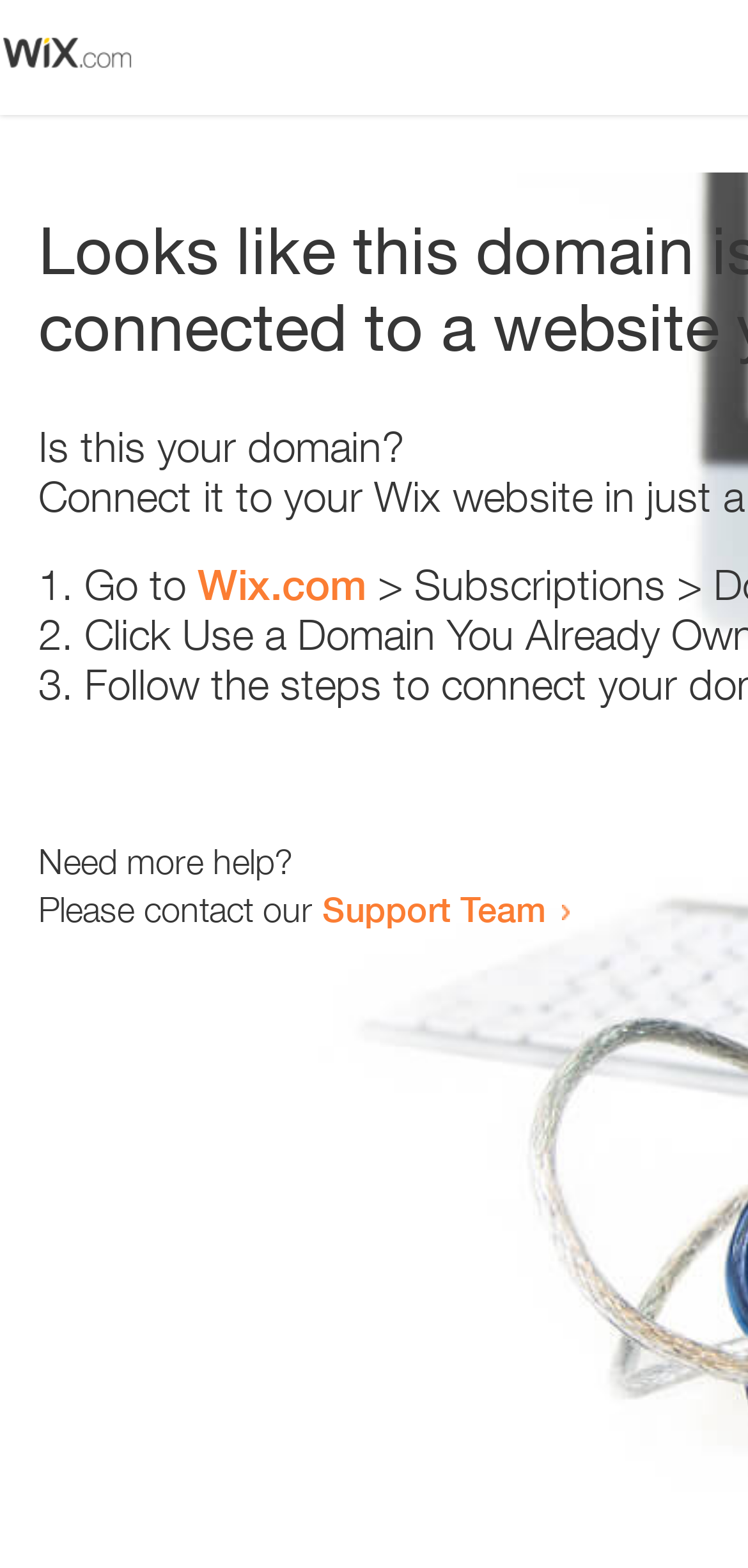Who to contact for more help?
Look at the image and provide a detailed response to the question.

The text 'Need more help?' is followed by 'Please contact our' and a link to 'Support Team', indicating that the Support Team should be contacted for more help.